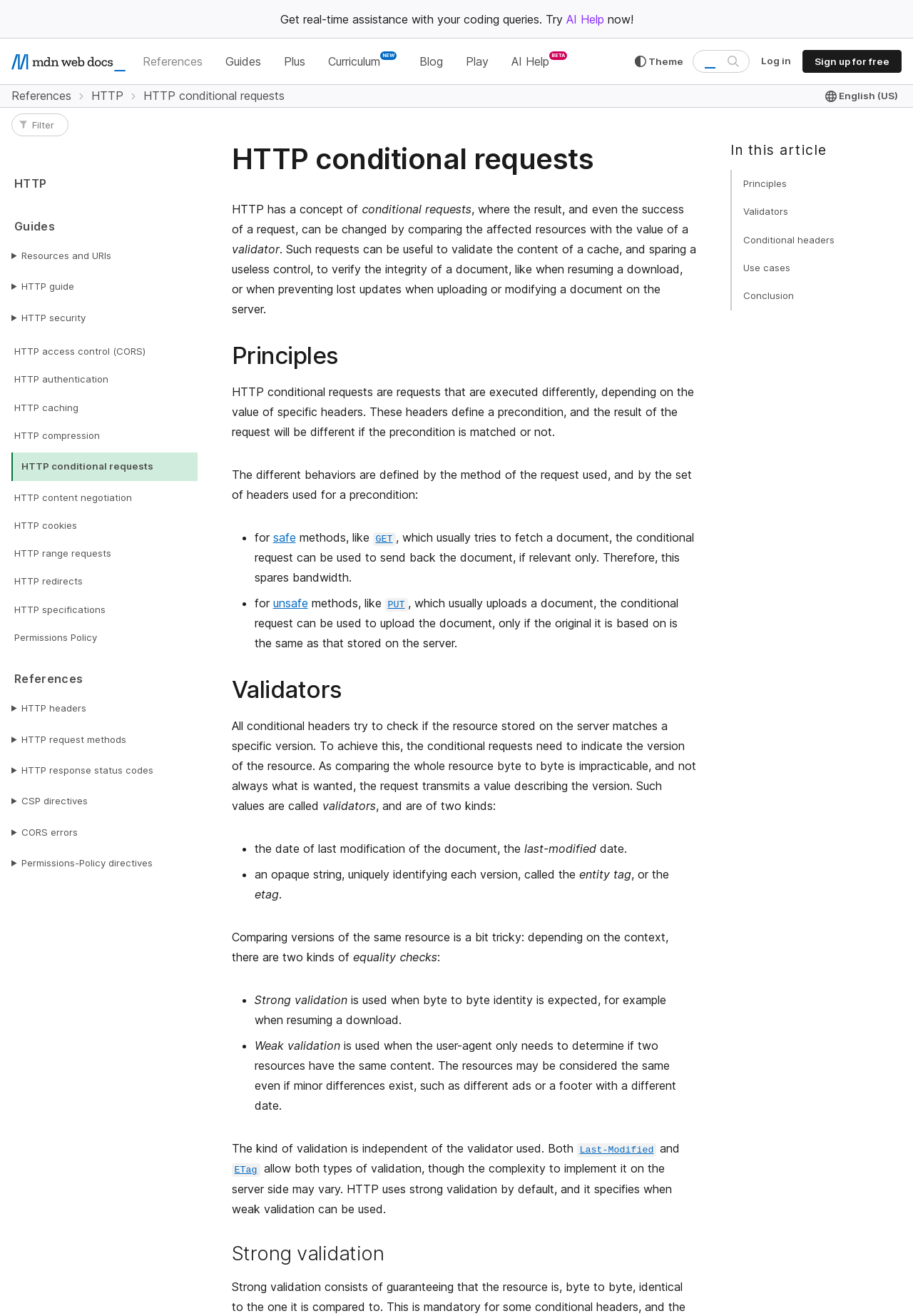Determine the bounding box coordinates of the UI element described below. Use the format (top-left x, top-left y, bottom-right x, bottom-right y) with floating point numbers between 0 and 1: Home

None